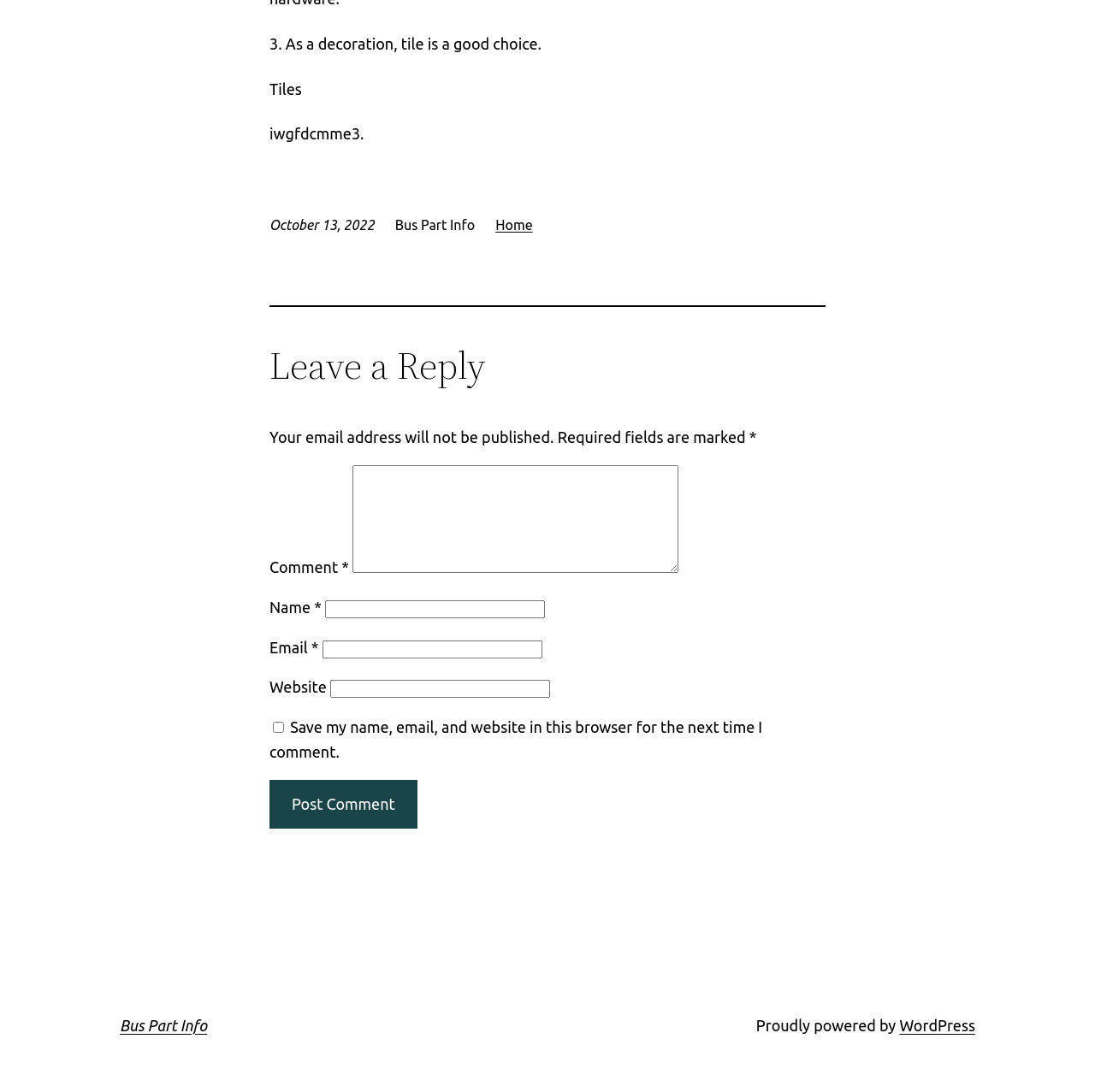Determine the bounding box coordinates of the clickable element to complete this instruction: "Enter your name". Provide the coordinates in the format of four float numbers between 0 and 1, [left, top, right, bottom].

[0.297, 0.55, 0.498, 0.566]